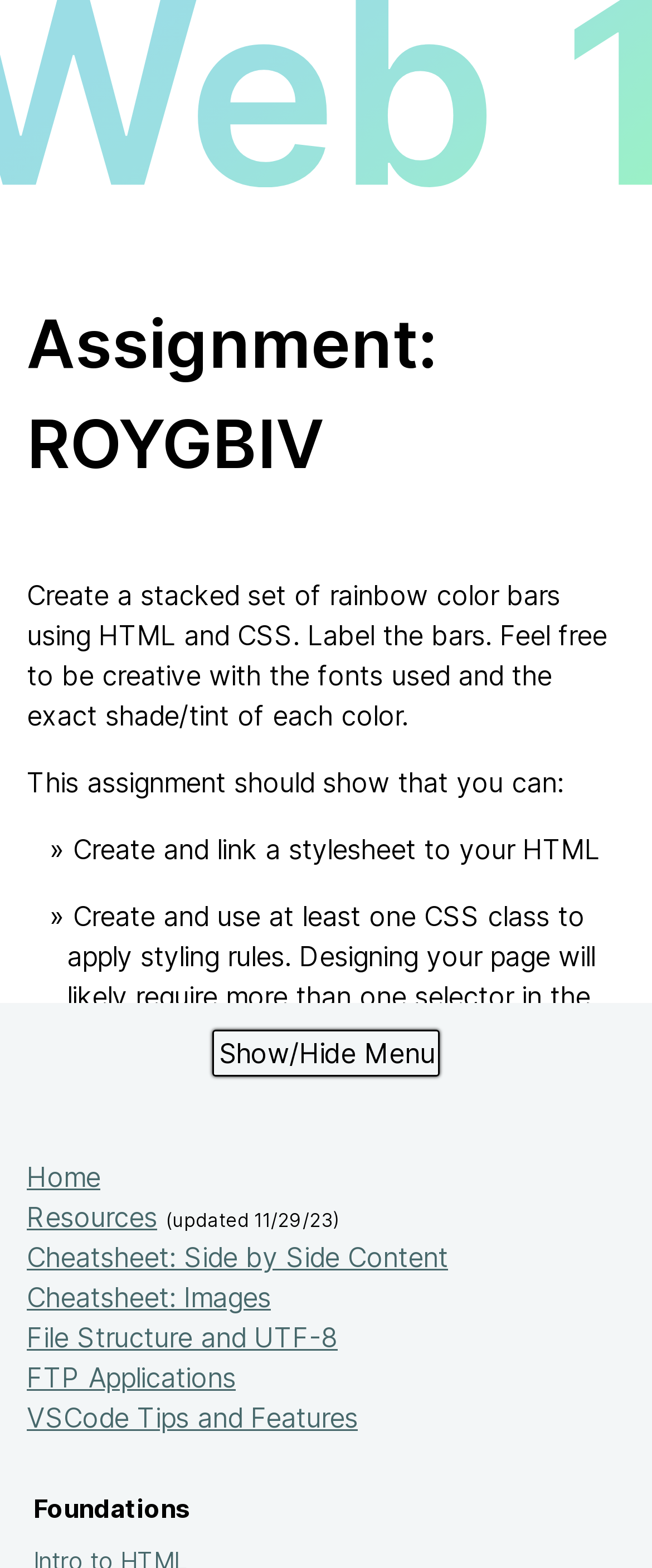What is the title of the last section on the webpage?
Please respond to the question with a detailed and thorough explanation.

The last section on the webpage is titled 'Foundations', which is indicated by the heading at the bottom of the page.